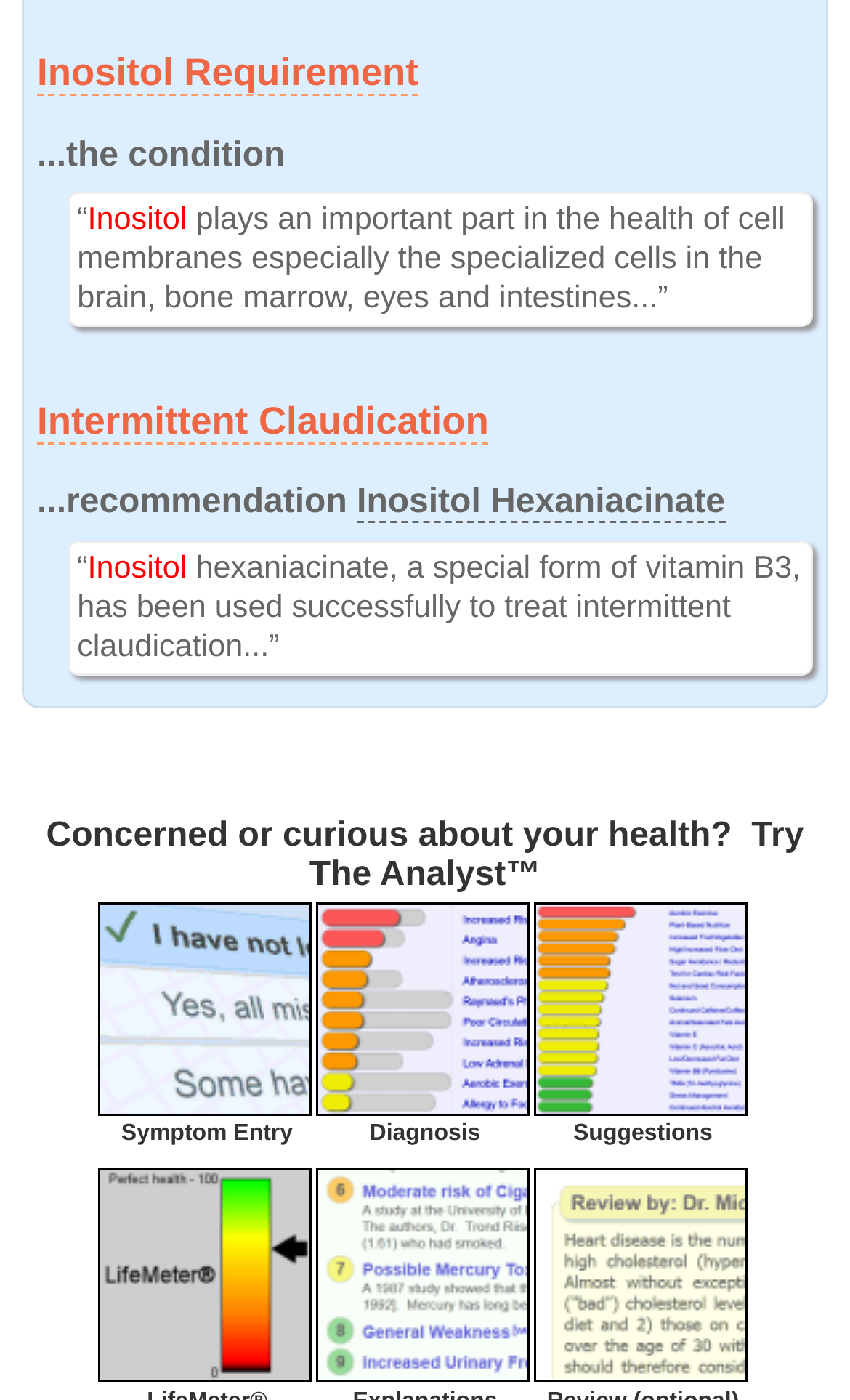Provide your answer in one word or a succinct phrase for the question: 
What is the topic of the first heading?

Inositol Requirement